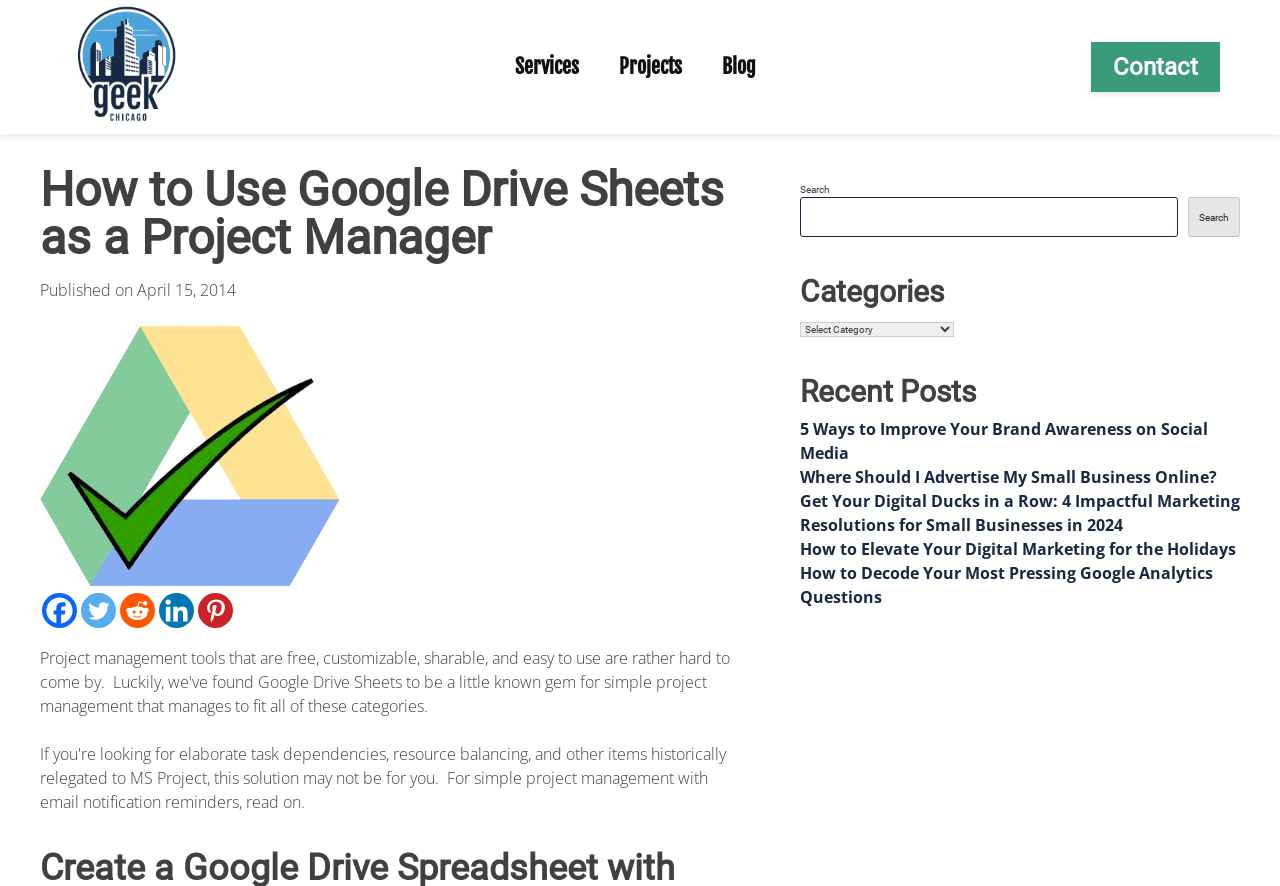Identify the coordinates of the bounding box for the element that must be clicked to accomplish the instruction: "Visit the 'Projects' page".

[0.484, 0.059, 0.533, 0.093]